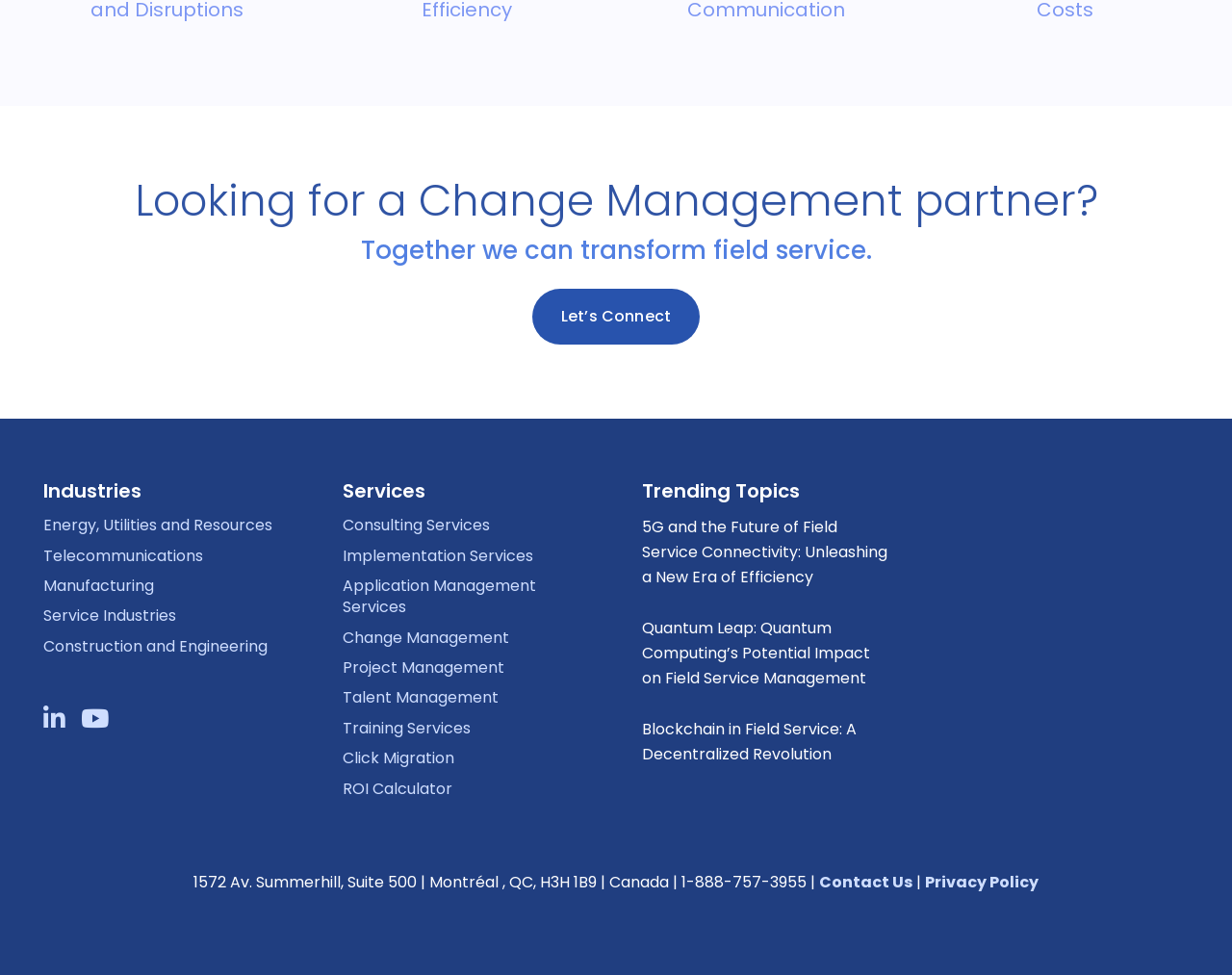Find the bounding box coordinates of the clickable region needed to perform the following instruction: "Click on 'Let’s Connect'". The coordinates should be provided as four float numbers between 0 and 1, i.e., [left, top, right, bottom].

[0.432, 0.296, 0.568, 0.353]